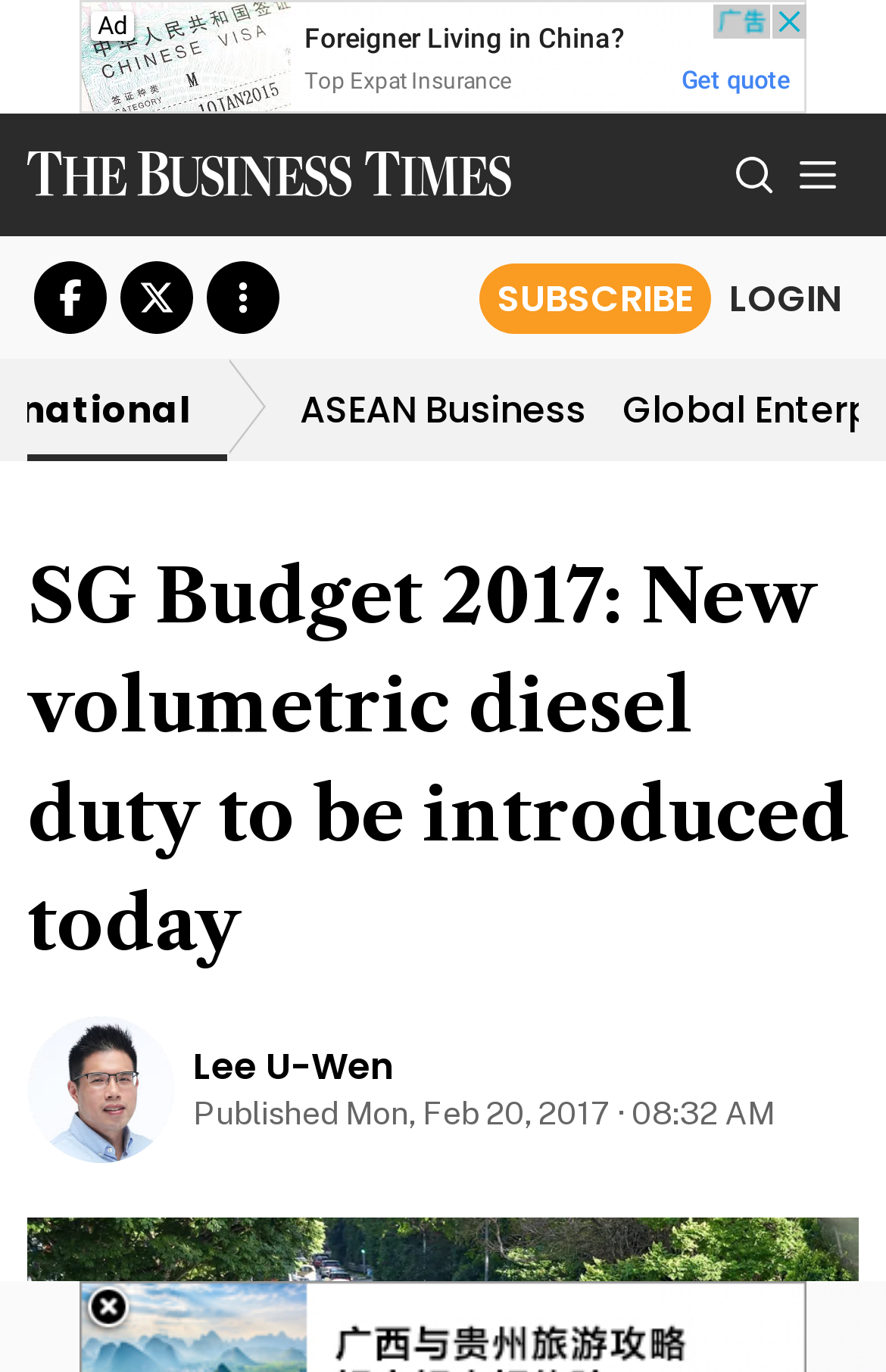Please locate the bounding box coordinates of the element that needs to be clicked to achieve the following instruction: "Toggle side menu". The coordinates should be four float numbers between 0 and 1, i.e., [left, top, right, bottom].

[0.877, 0.098, 0.969, 0.157]